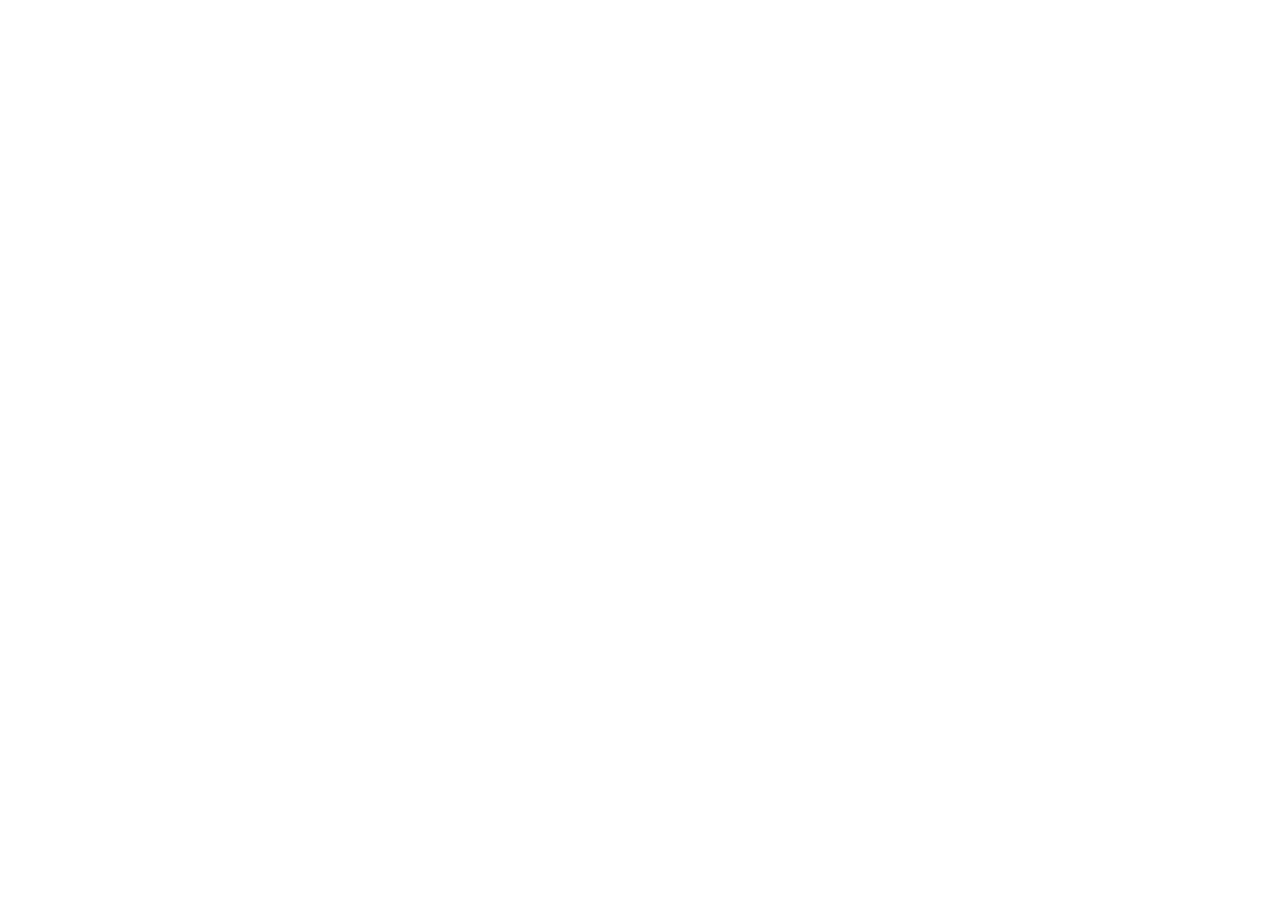Answer the question with a brief word or phrase:
What social media platforms are available?

Facebook, Instagram, LinkedIn